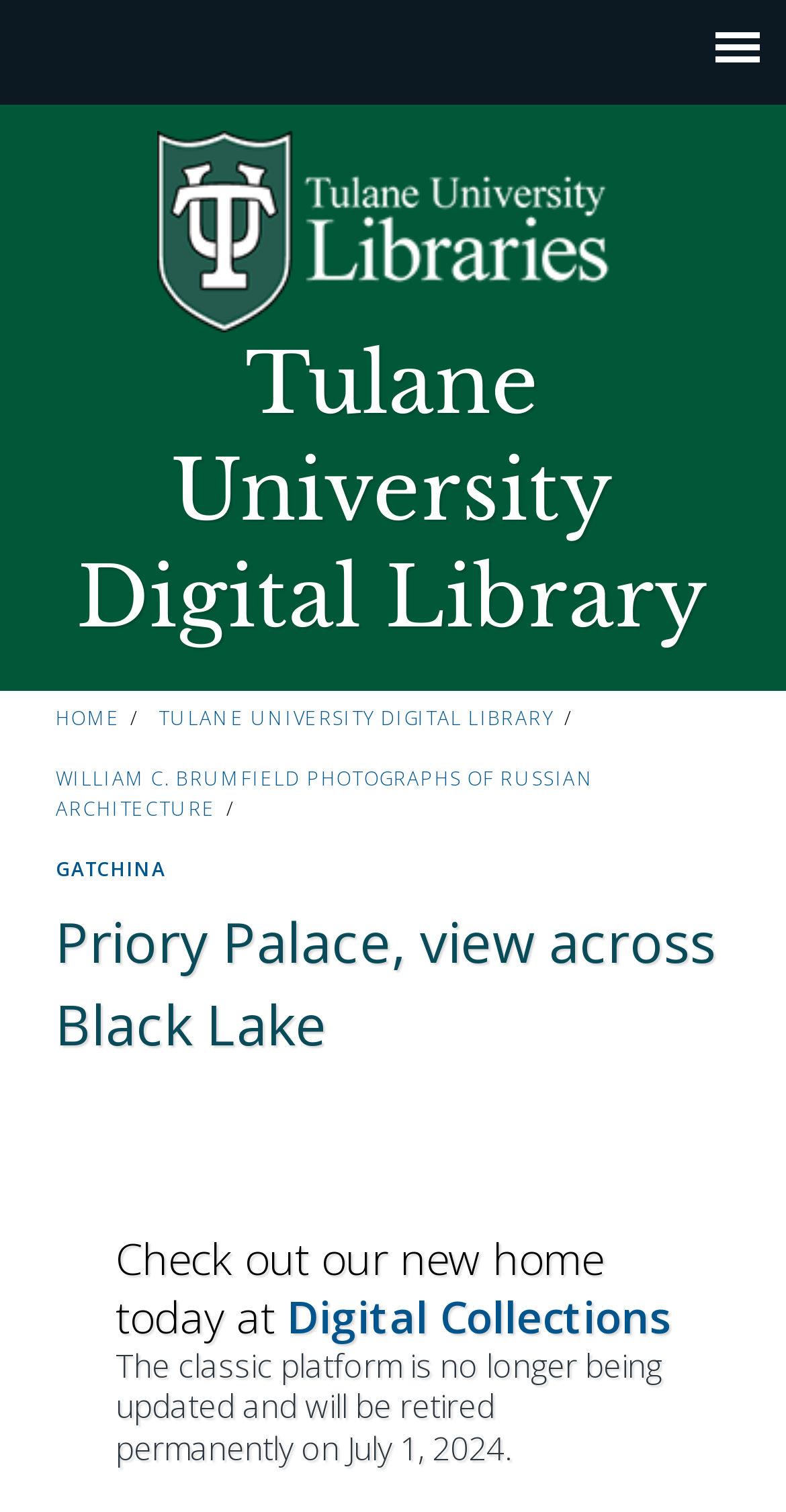What is the location of the palace?
Using the image as a reference, deliver a detailed and thorough answer to the question.

The location of the palace can be found in the link element 'GATCHINA' which is located in the navigation section of the webpage.